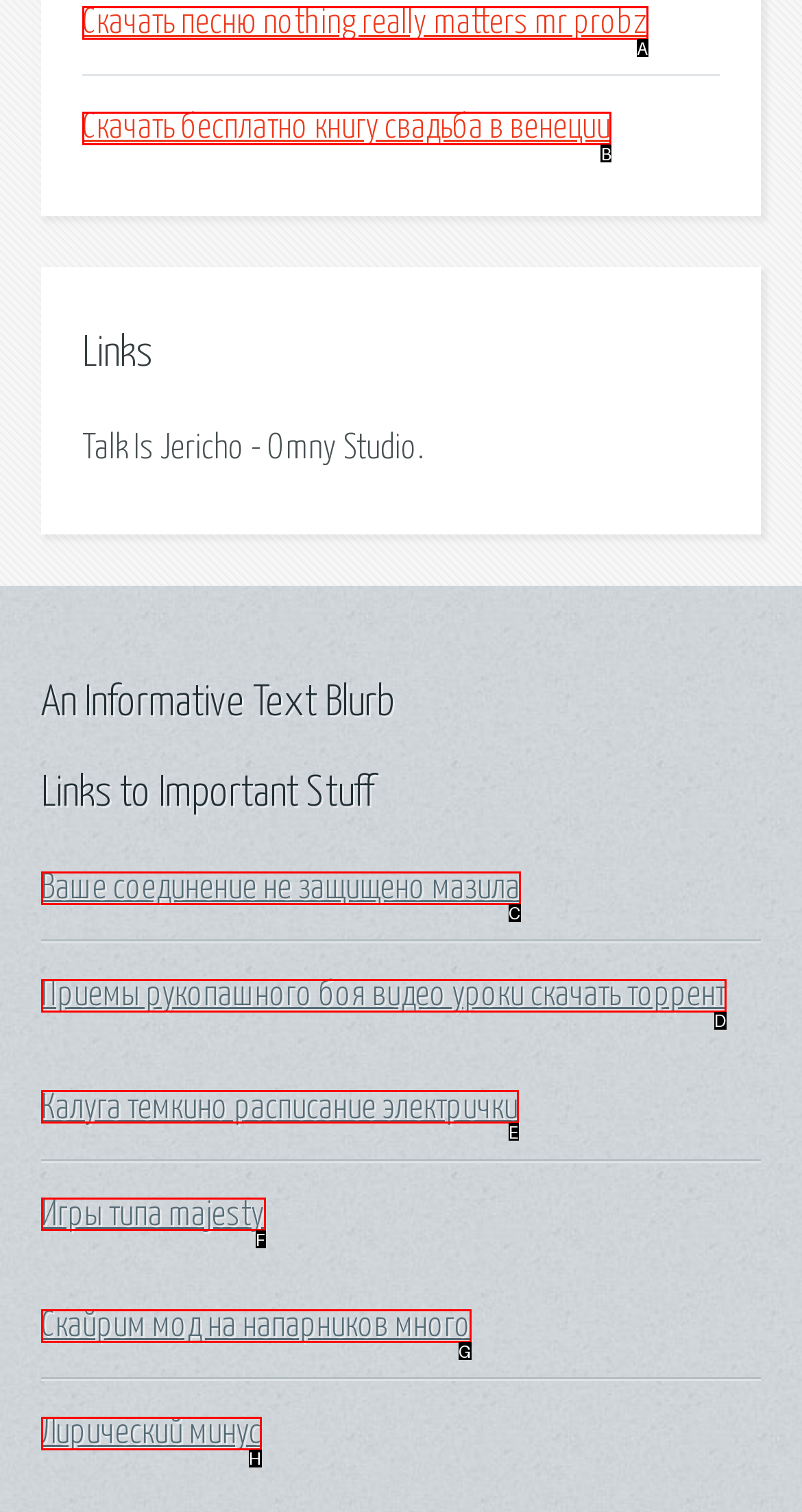Select the correct UI element to complete the task: follow the link 'Скачать бесплатно книгу свадьба в венеции'
Please provide the letter of the chosen option.

B